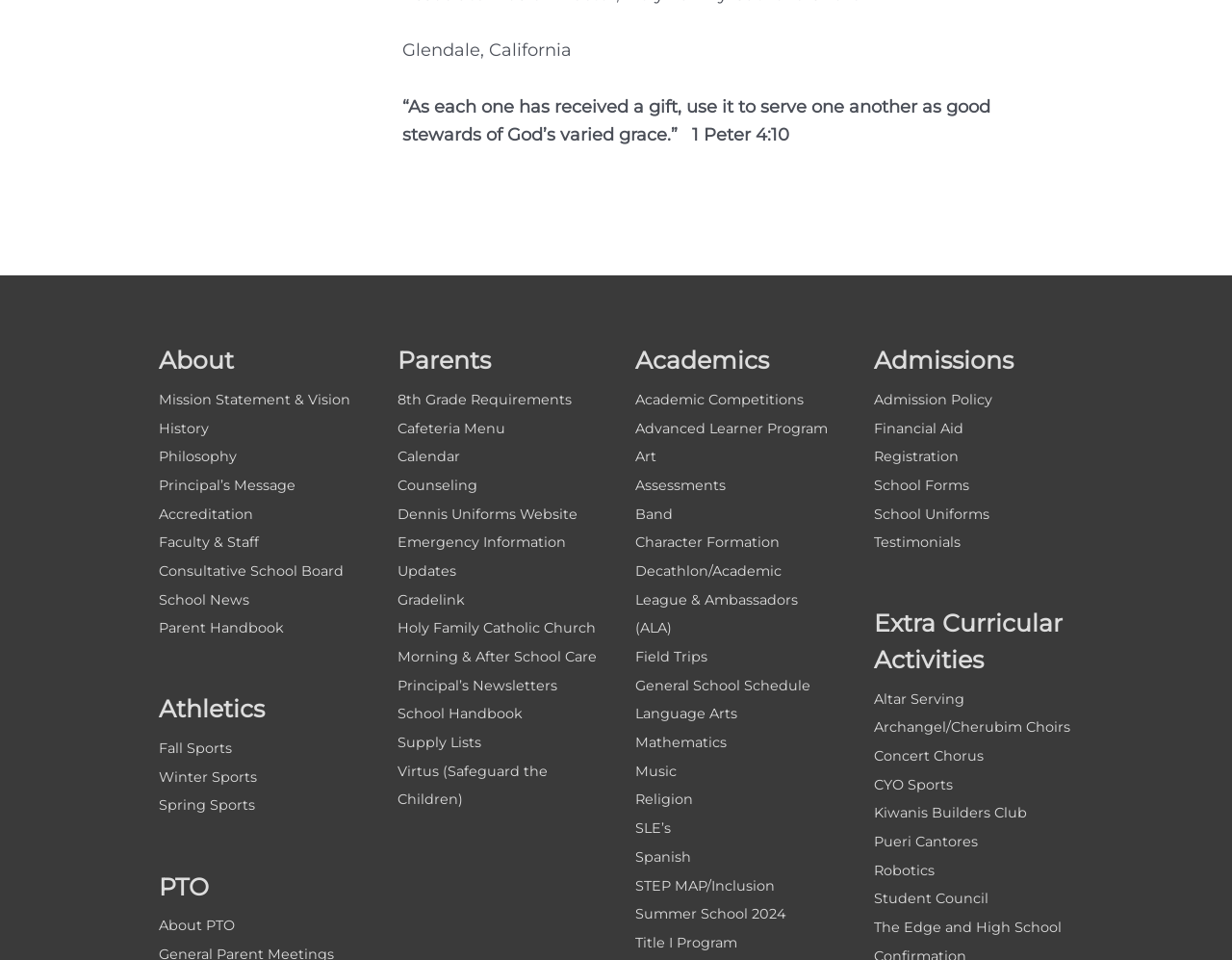Locate the bounding box coordinates of the item that should be clicked to fulfill the instruction: "Read Principal’s Message".

[0.129, 0.496, 0.24, 0.514]